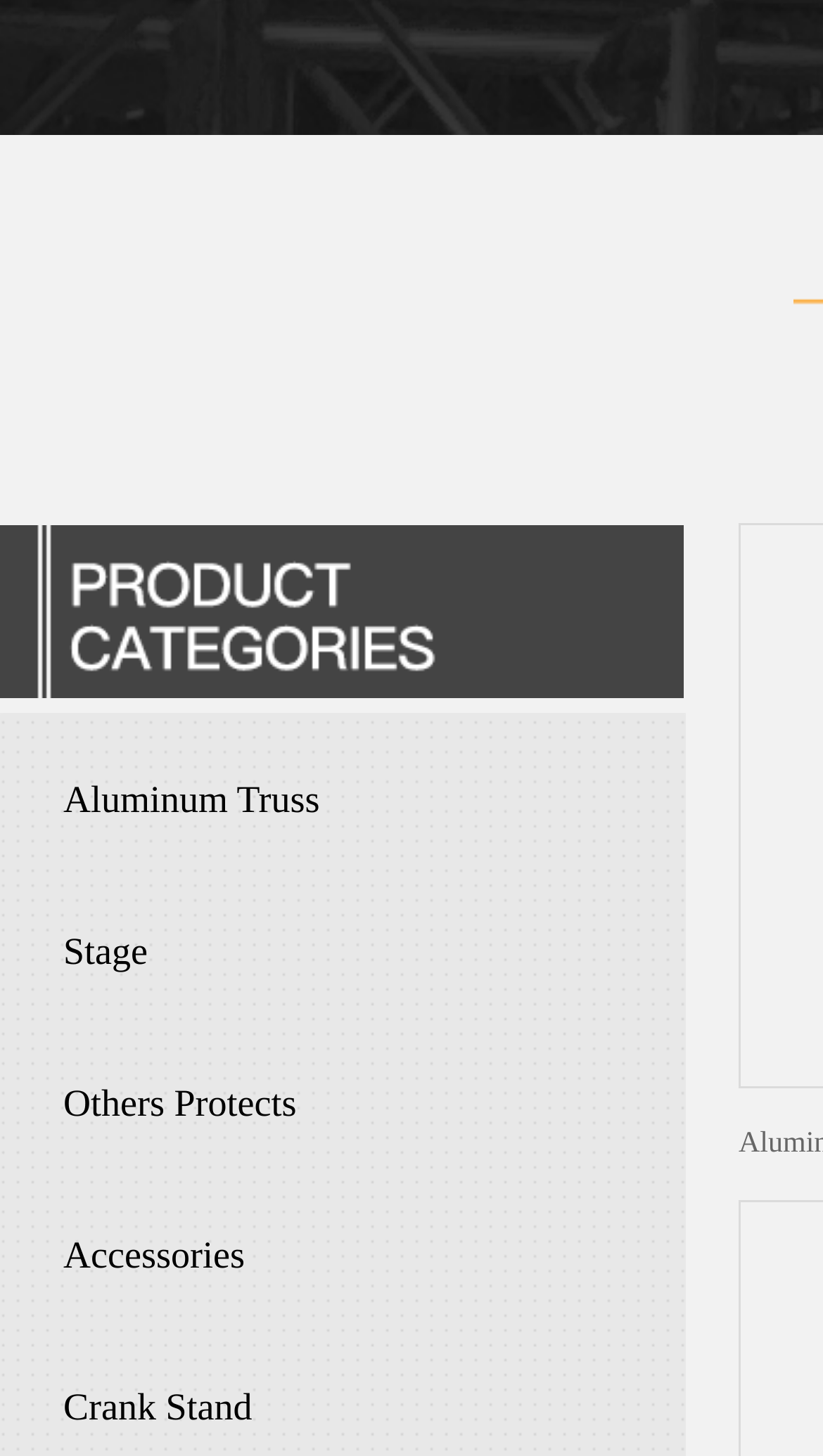Locate the bounding box coordinates of the segment that needs to be clicked to meet this instruction: "explore Others Protects".

[0.051, 0.732, 0.833, 0.783]